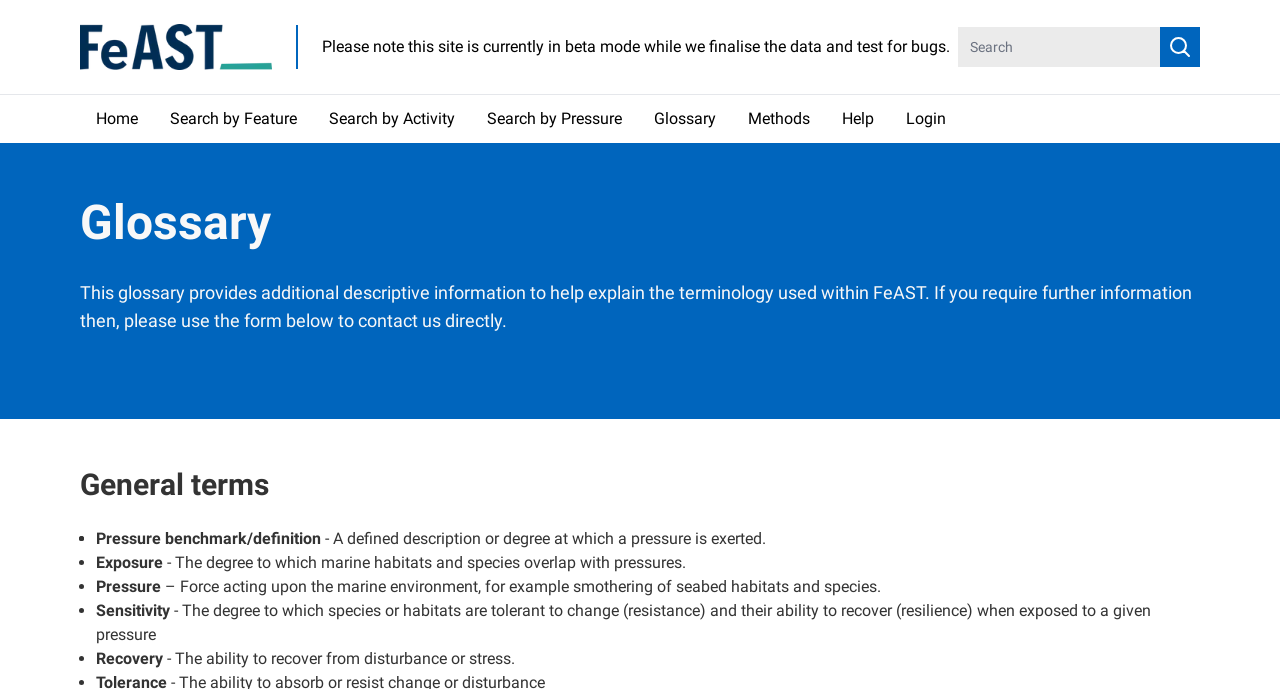How many links are in the main navigation?
By examining the image, provide a one-word or phrase answer.

8